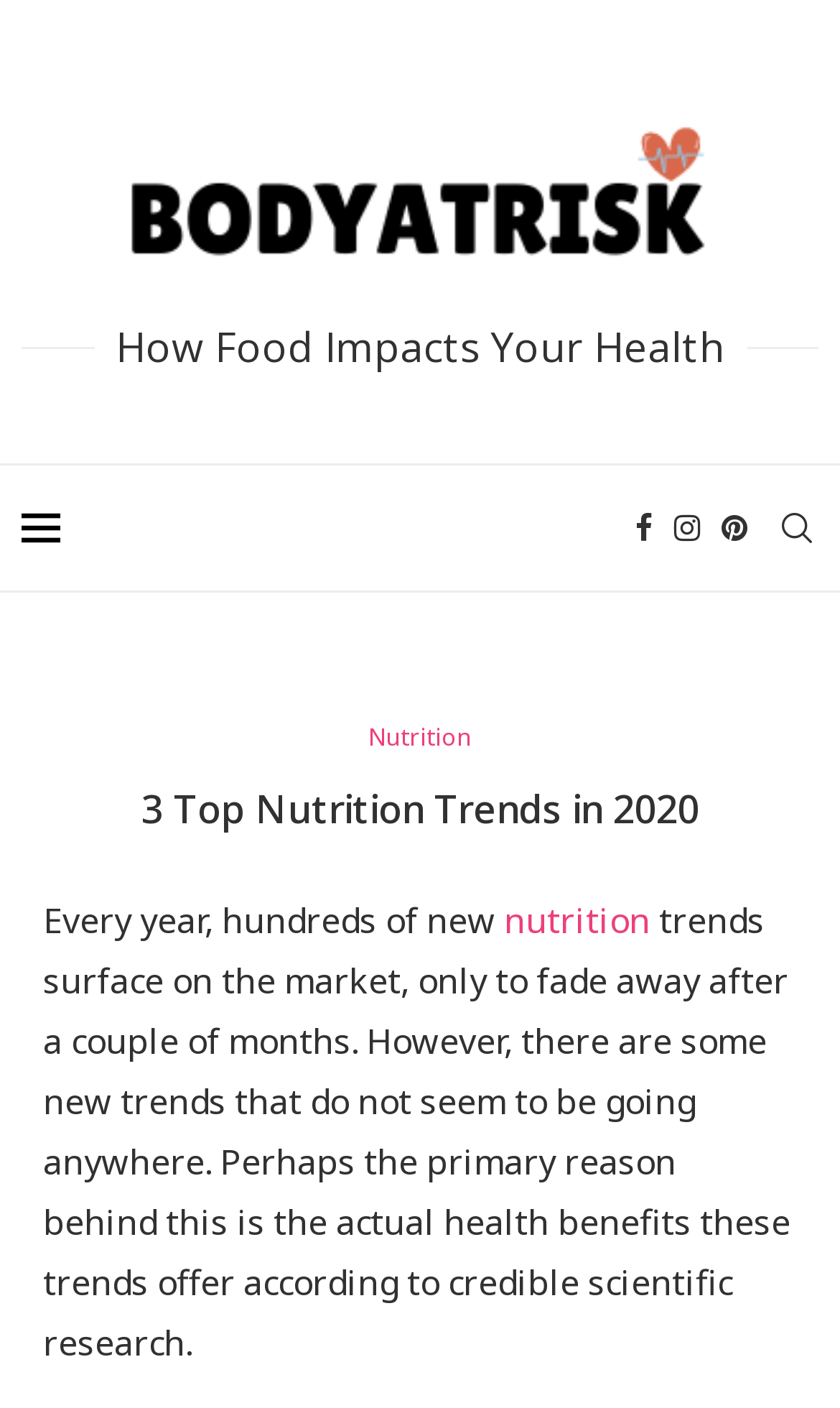What is the website's name?
Kindly give a detailed and elaborate answer to the question.

The website's name can be found at the top left corner of the webpage, where the logo is located. It is written as 'BodyAtRisk.Com'.